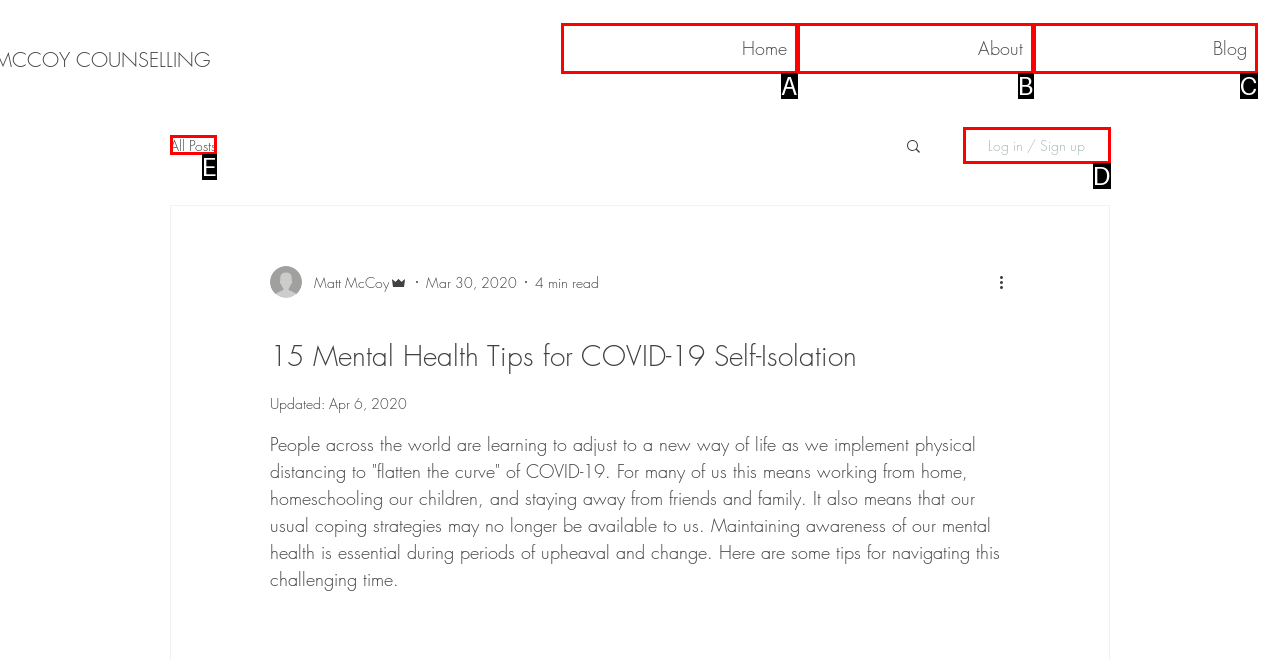Which HTML element among the options matches this description: Log in / Sign up? Answer with the letter representing your choice.

D